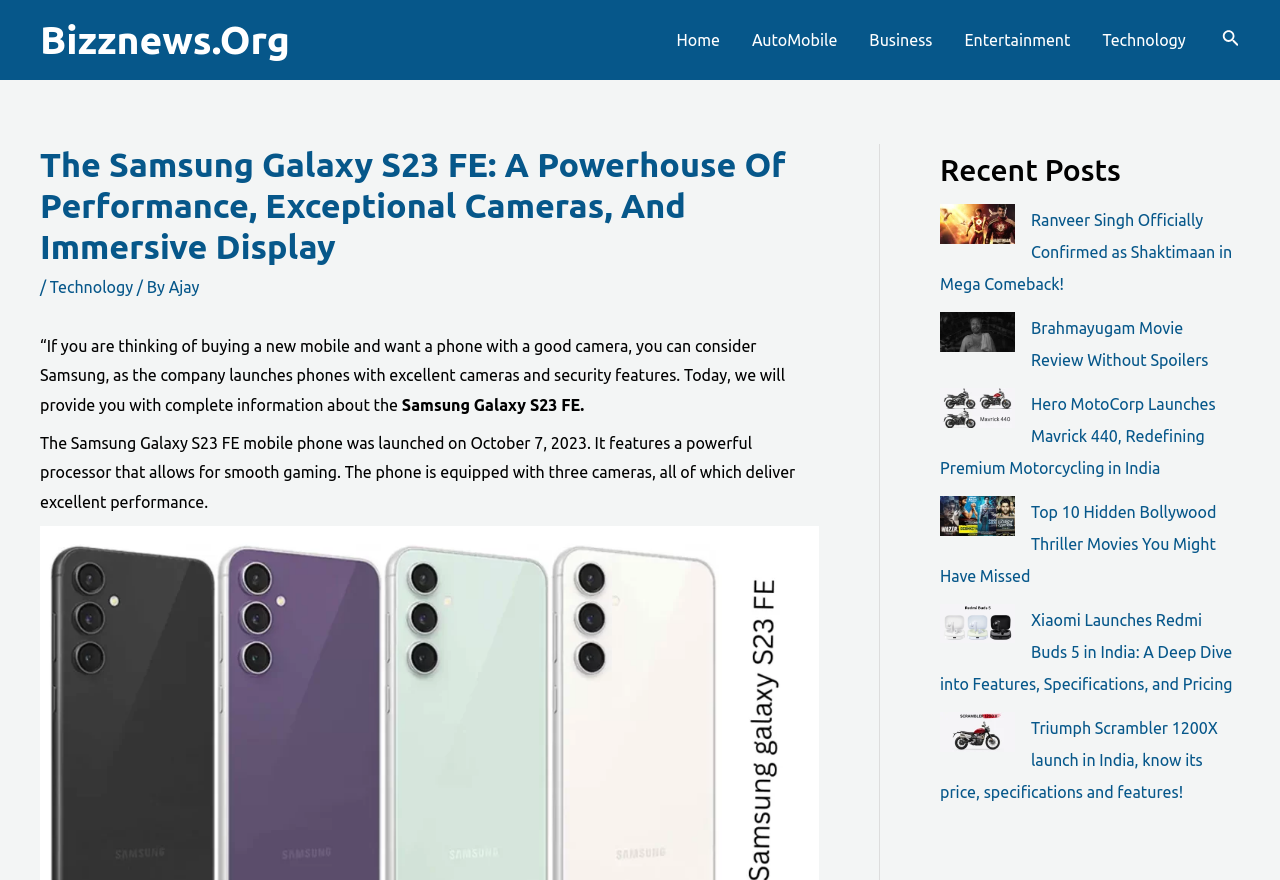Predict the bounding box of the UI element that fits this description: "aria-label="Brahmayugam Movie Review Without Spoilers"".

[0.734, 0.355, 0.793, 0.4]